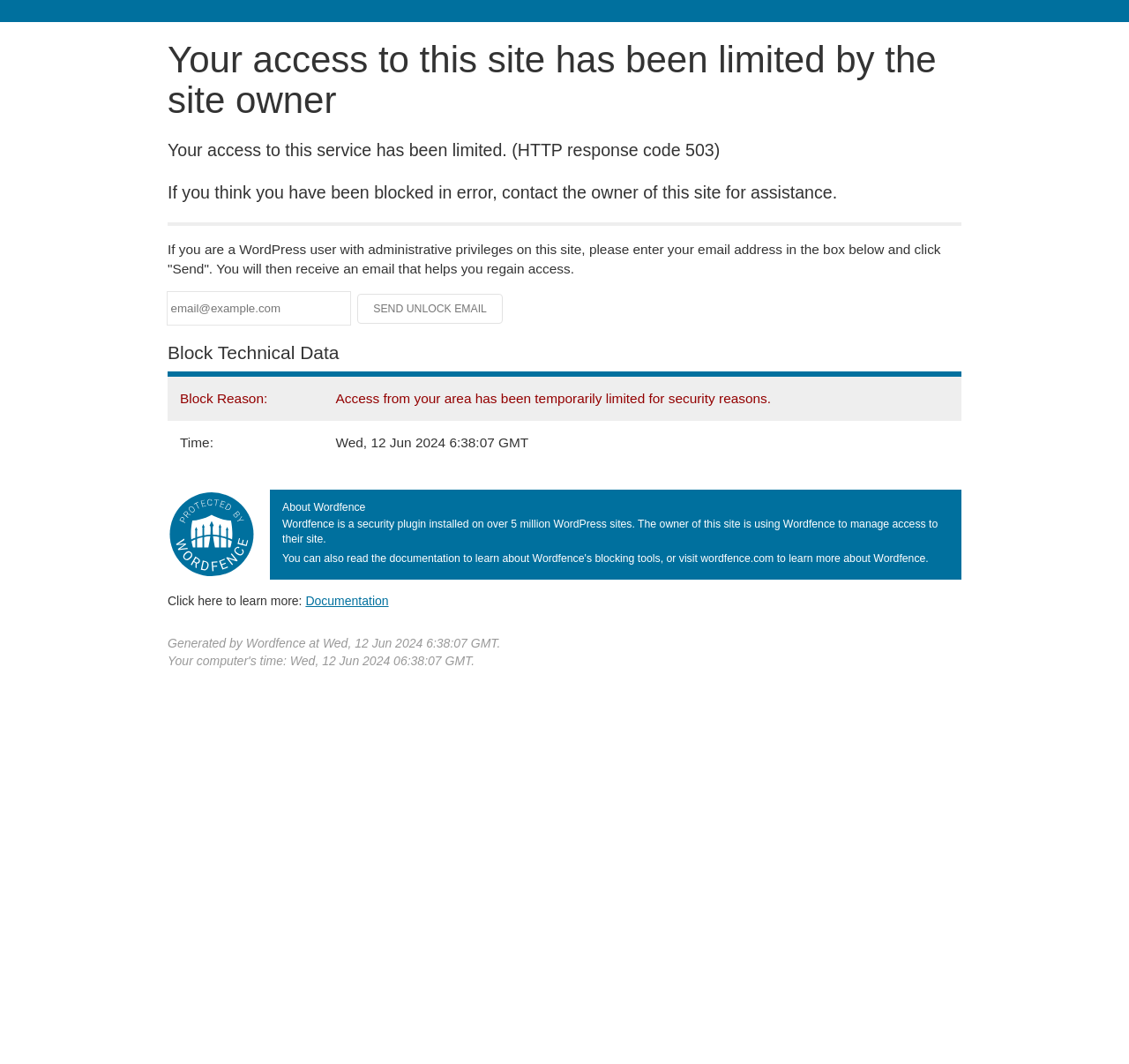Provide the bounding box coordinates for the UI element that is described by this text: "name="email" placeholder="email@example.com"". The coordinates should be in the form of four float numbers between 0 and 1: [left, top, right, bottom].

[0.148, 0.274, 0.31, 0.305]